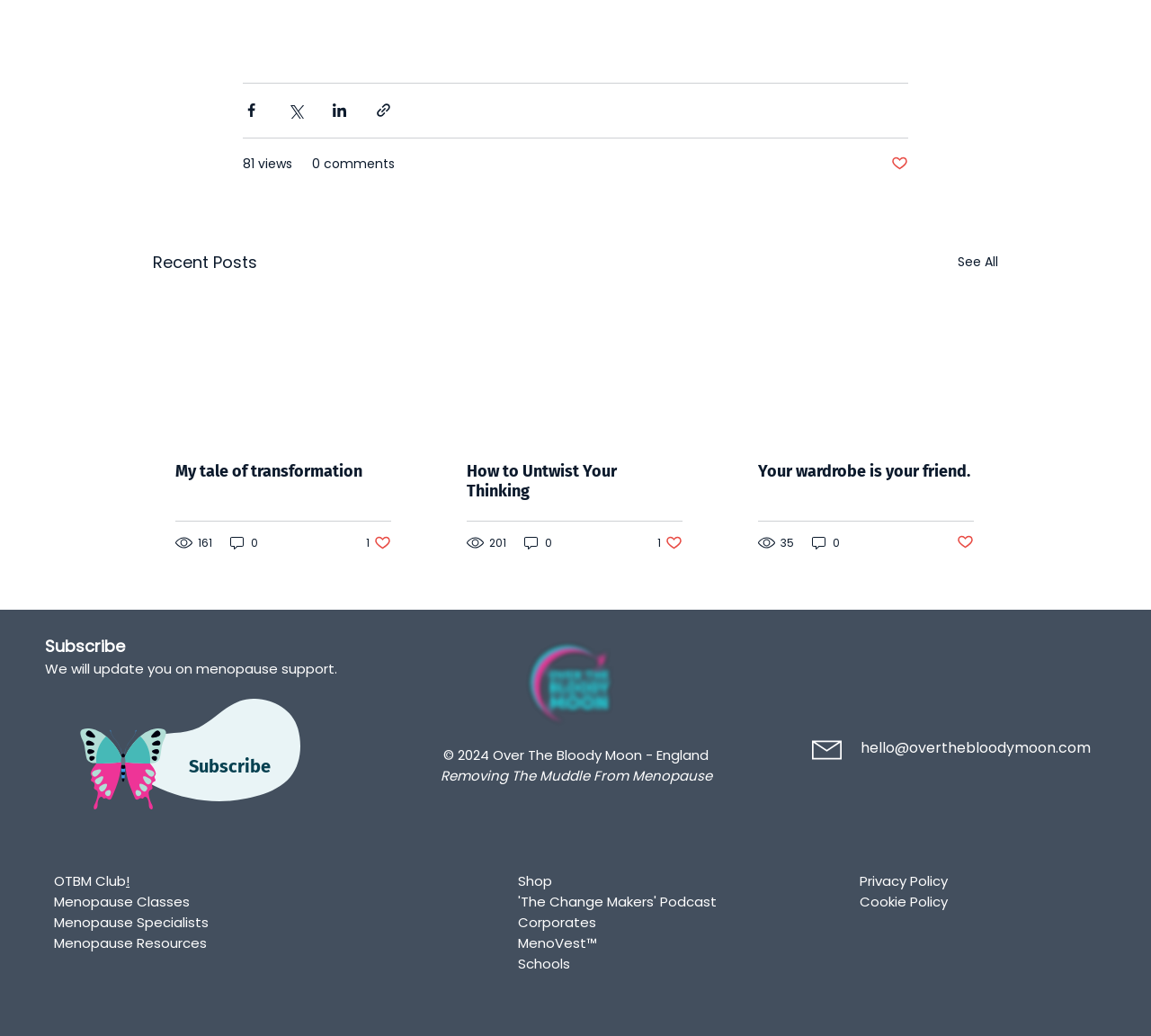Give a short answer using one word or phrase for the question:
How many views does the post 'My tale of transformation' have?

161 views